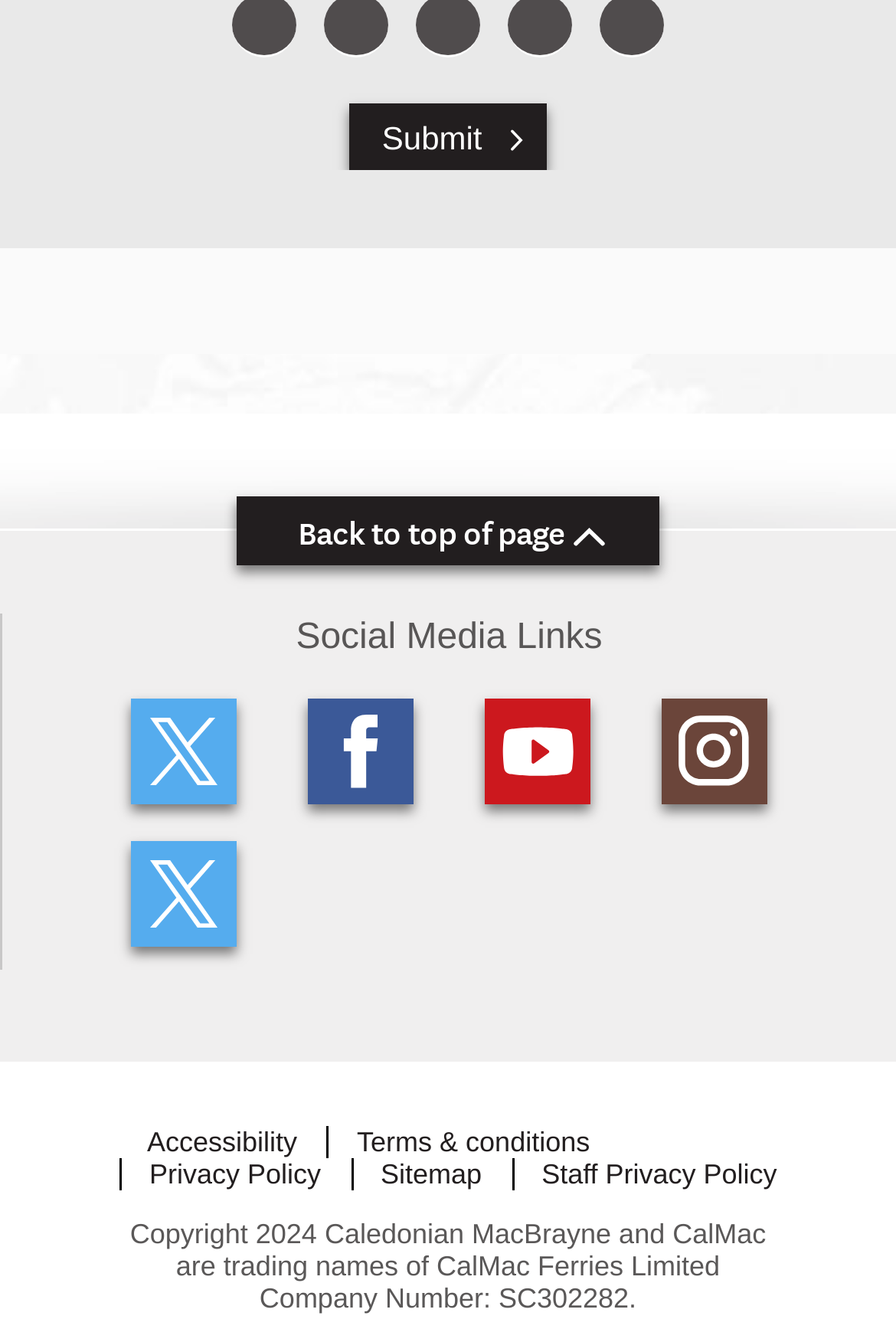Please determine the bounding box coordinates for the element that should be clicked to follow these instructions: "View Accessibility".

[0.164, 0.839, 0.332, 0.863]